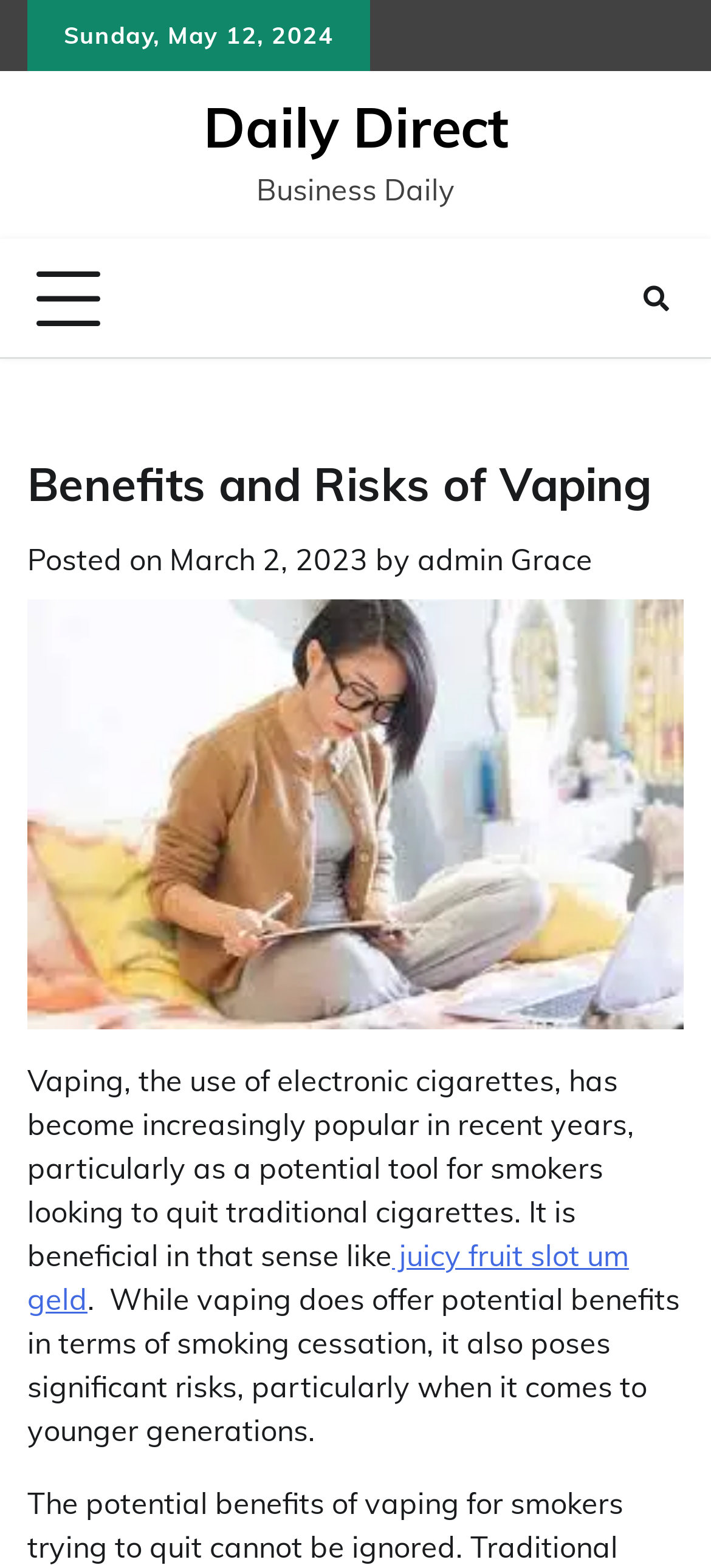Extract the main title from the webpage and generate its text.

Benefits and Risks of Vaping